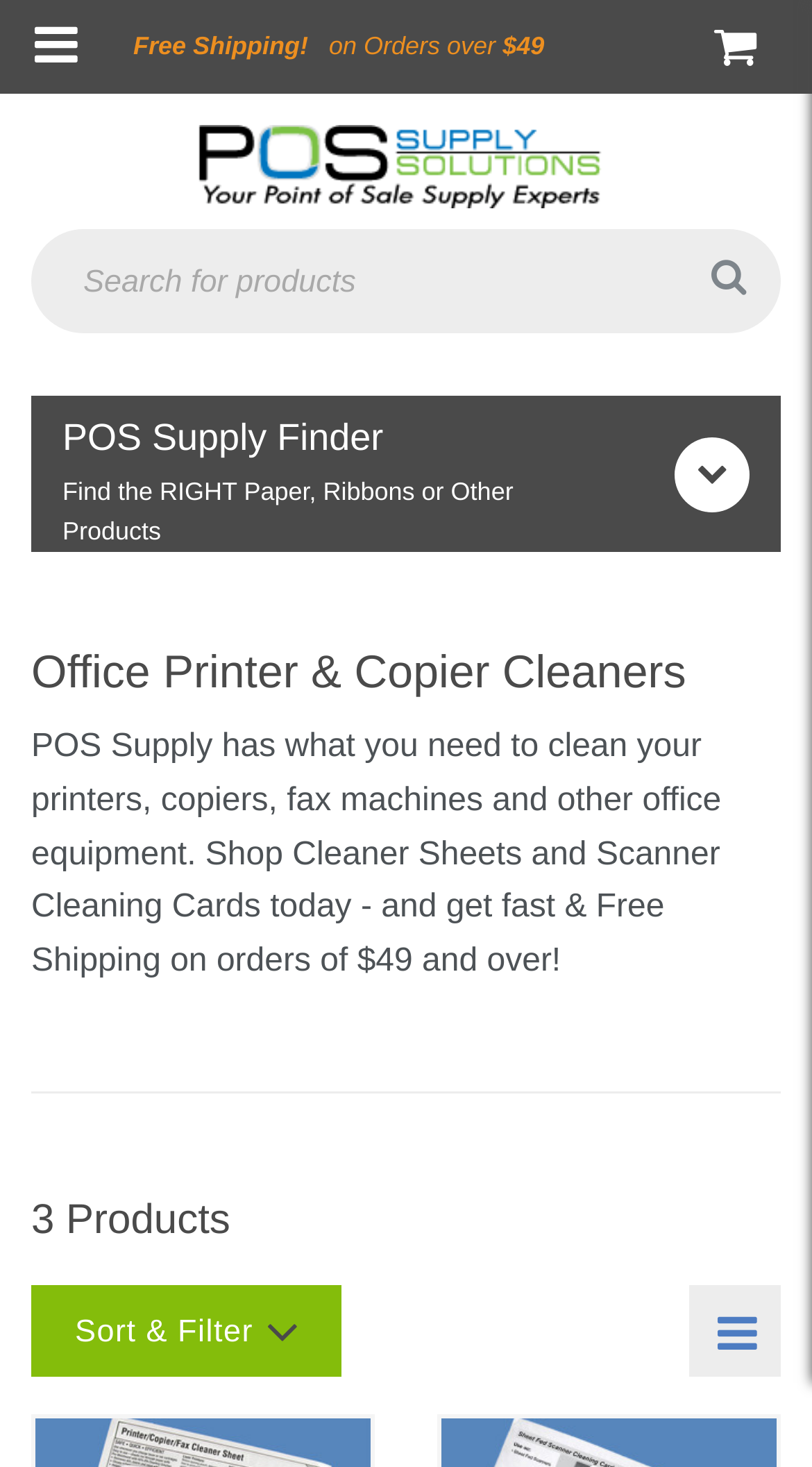Find the bounding box coordinates for the HTML element described as: "0". The coordinates should consist of four float values between 0 and 1, i.e., [left, top, right, bottom].

[0.849, 0.0, 0.962, 0.062]